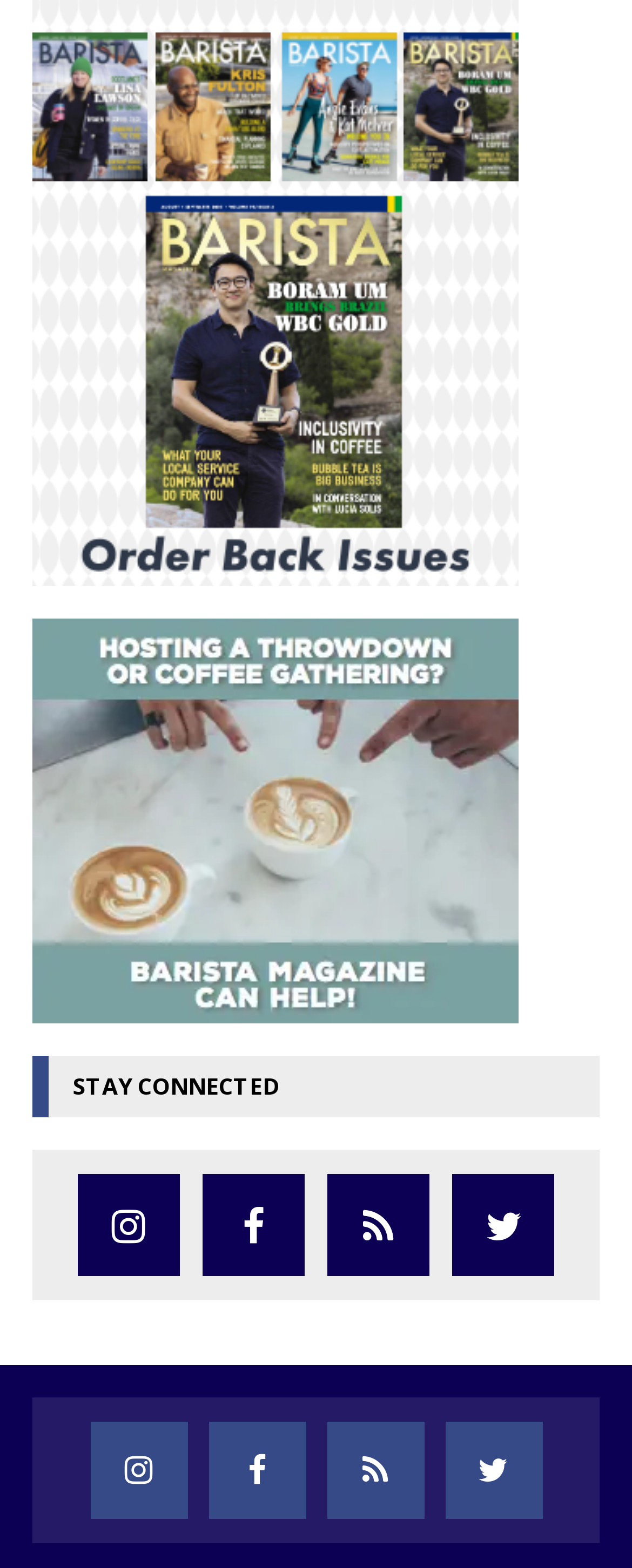How many social media links are there?
Look at the screenshot and provide an in-depth answer.

I counted the number of social media links by looking at the links with icons, which are instagram, facebook, threads, and twitter. There are two sets of these links, one at the top and one at the bottom, but they are duplicates, so I only counted them once.